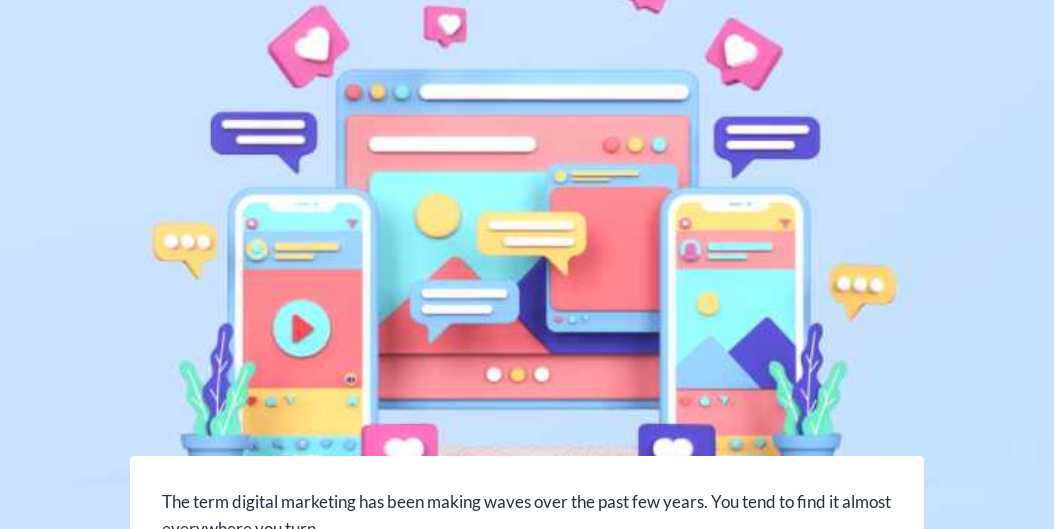Please provide a comprehensive answer to the question based on the screenshot: What is represented by the icons on the smartphones?

The caption states that each device is adorned with playful icons and colorful elements that represent social media engagement, highlighting the prominence of digital communication in marketing today.